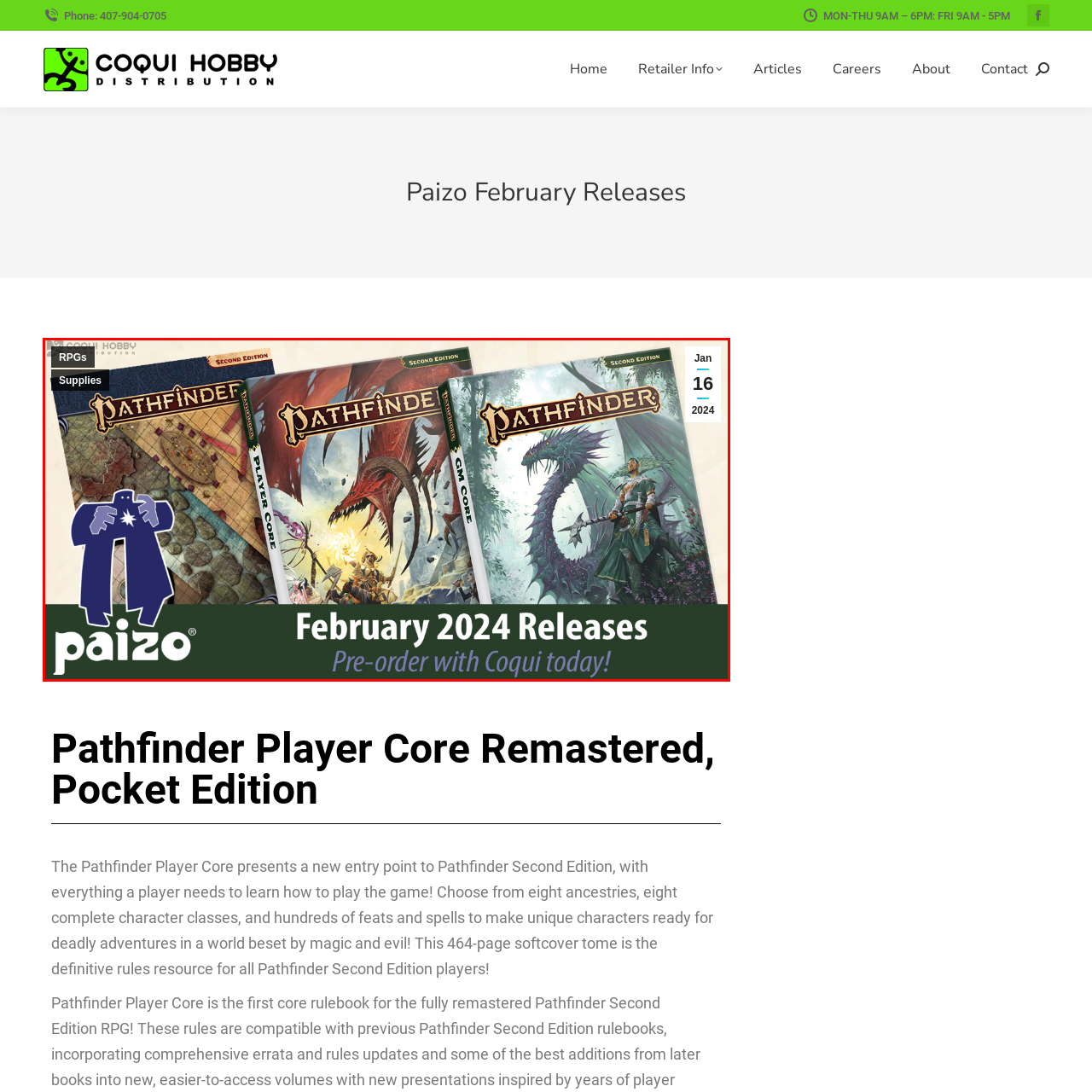Create an extensive caption describing the content of the image outlined in red.

The image promotes the February 2024 releases from Paizo, featuring three exciting new titles for the Pathfinder role-playing game. The highlighted books include the "Player Core," "GM Core," and a visually stunning cover showcasing a fierce dragon and adventurous characters. Positioned prominently is the message, "February 2024 Releases," urging viewers to pre-order with Coqui today. The image is adorned with the Paizo logo, symbolizing the company's dedication to creating immersive gaming experiences. Additionally, there's a banner indicating the release date of January 16, 2024, and a category label “Supplies,” suggesting these books are part of the essential materials for players and game masters alike.